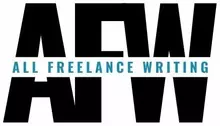What is the primary focus of the platform 'All Freelance Writing'?
Using the image as a reference, give an elaborate response to the question.

The platform 'All Freelance Writing' is dedicated to providing resources and insights for writers, with a focus on freelance writing, marketing, and related fields, as indicated by the logo and branding.